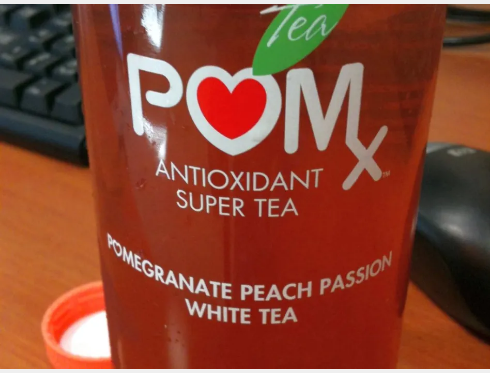What is the suggested setting for consuming this tea?
Please provide a single word or phrase as the answer based on the screenshot.

Busy workspace